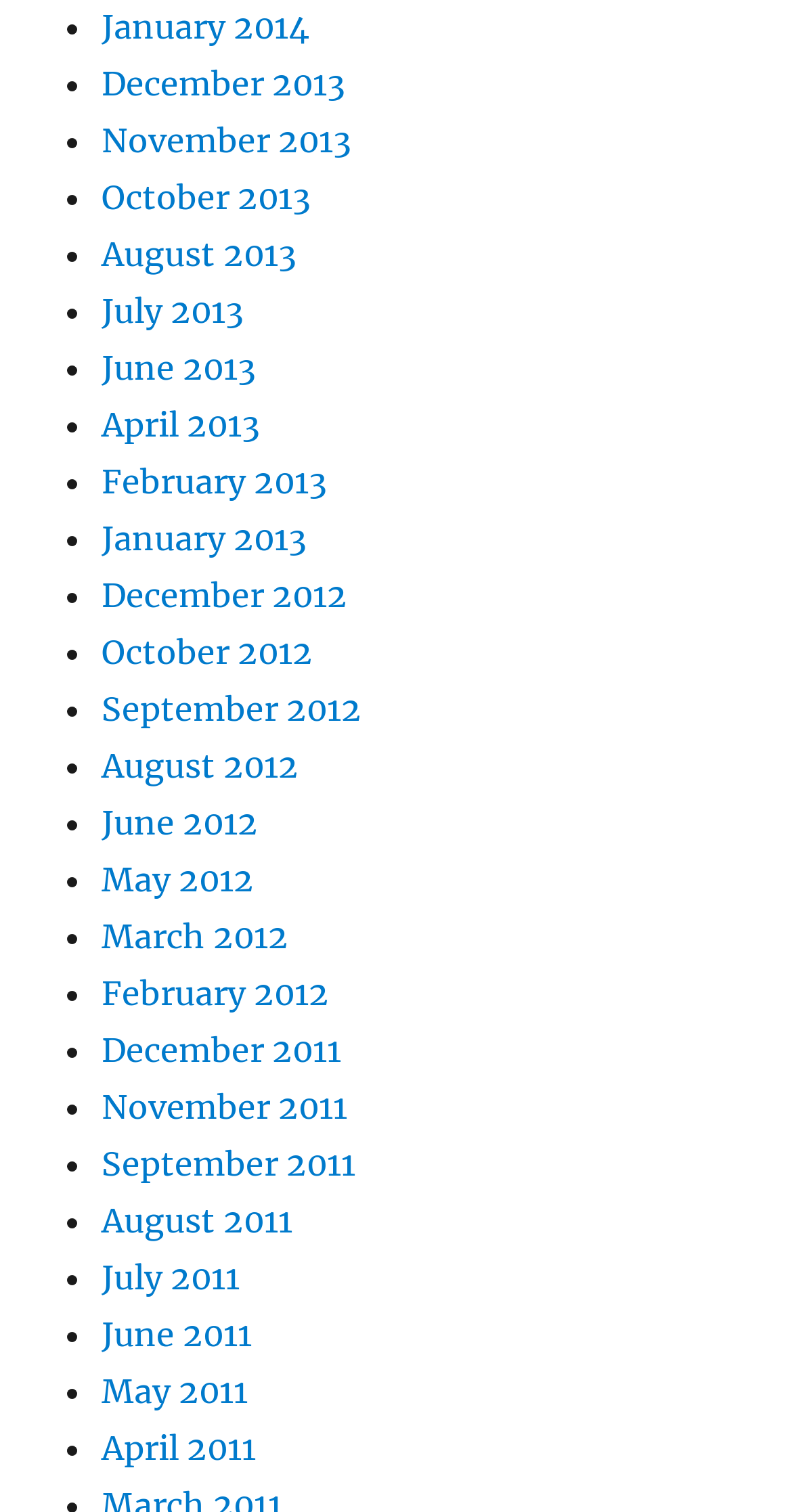Locate the bounding box coordinates of the clickable area to execute the instruction: "learn about Automotive Manufacturers". Provide the coordinates as four float numbers between 0 and 1, represented as [left, top, right, bottom].

None